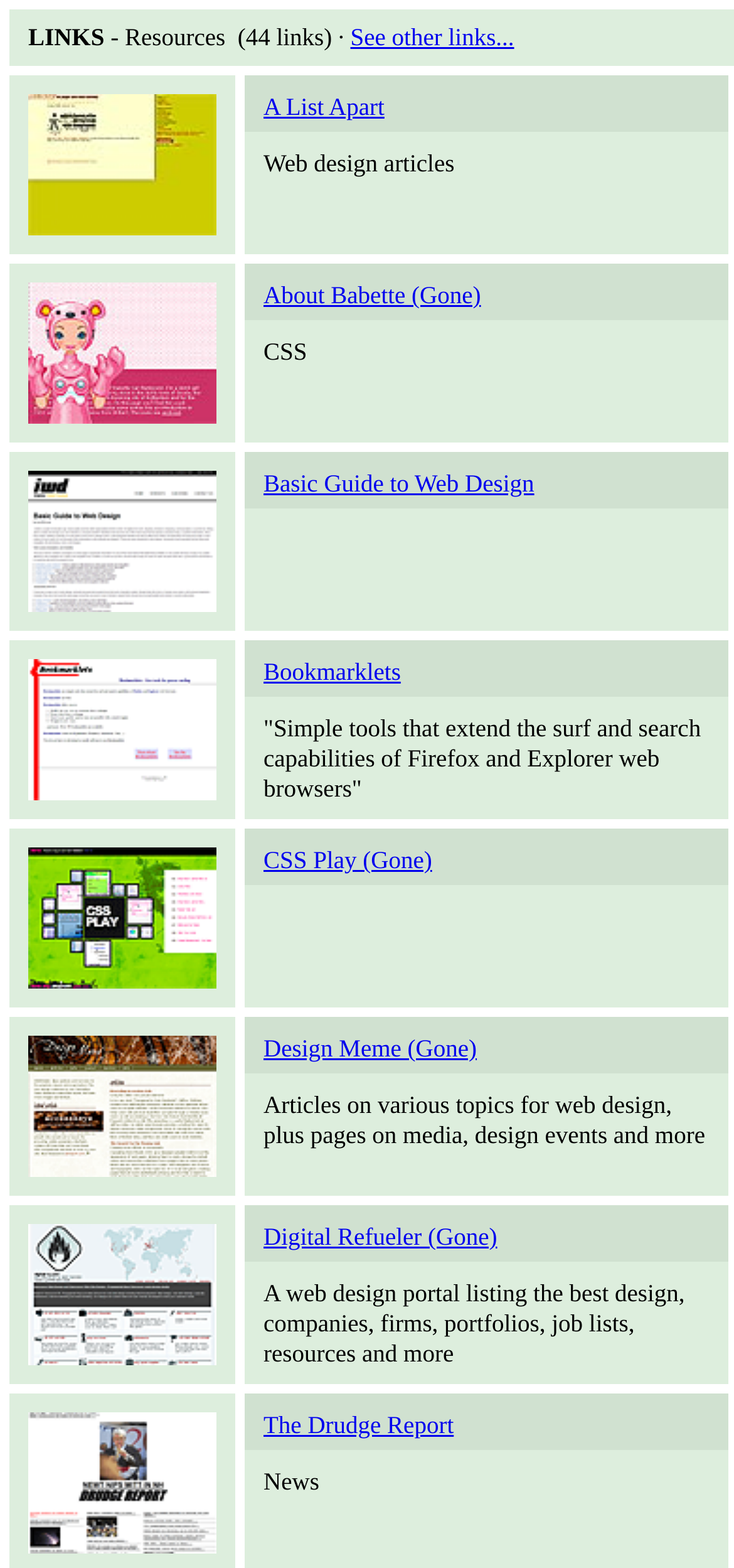Point out the bounding box coordinates of the section to click in order to follow this instruction: "Visit A List Apart".

[0.038, 0.136, 0.295, 0.154]